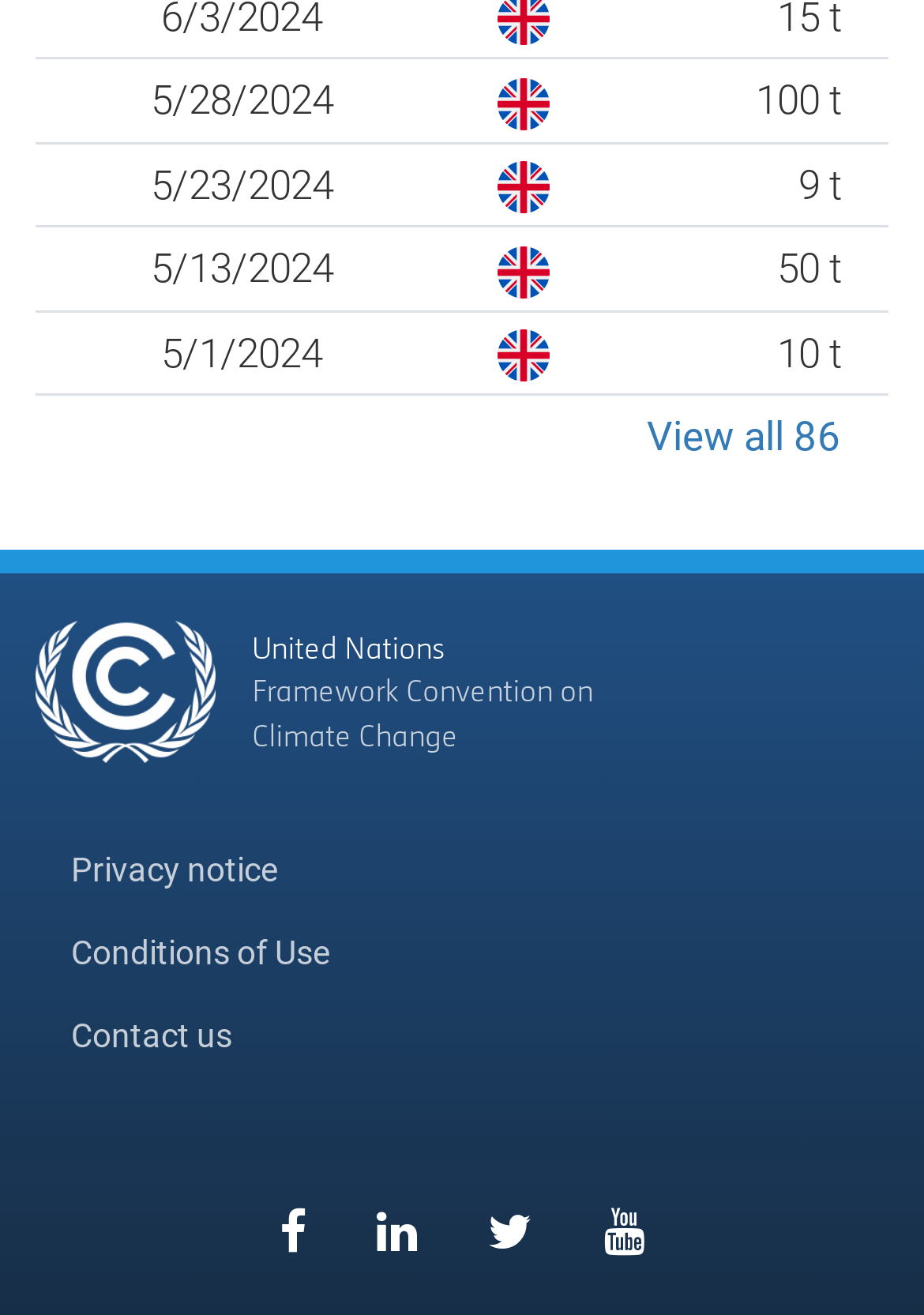Answer the question using only one word or a concise phrase: How many rows are in the grid?

4